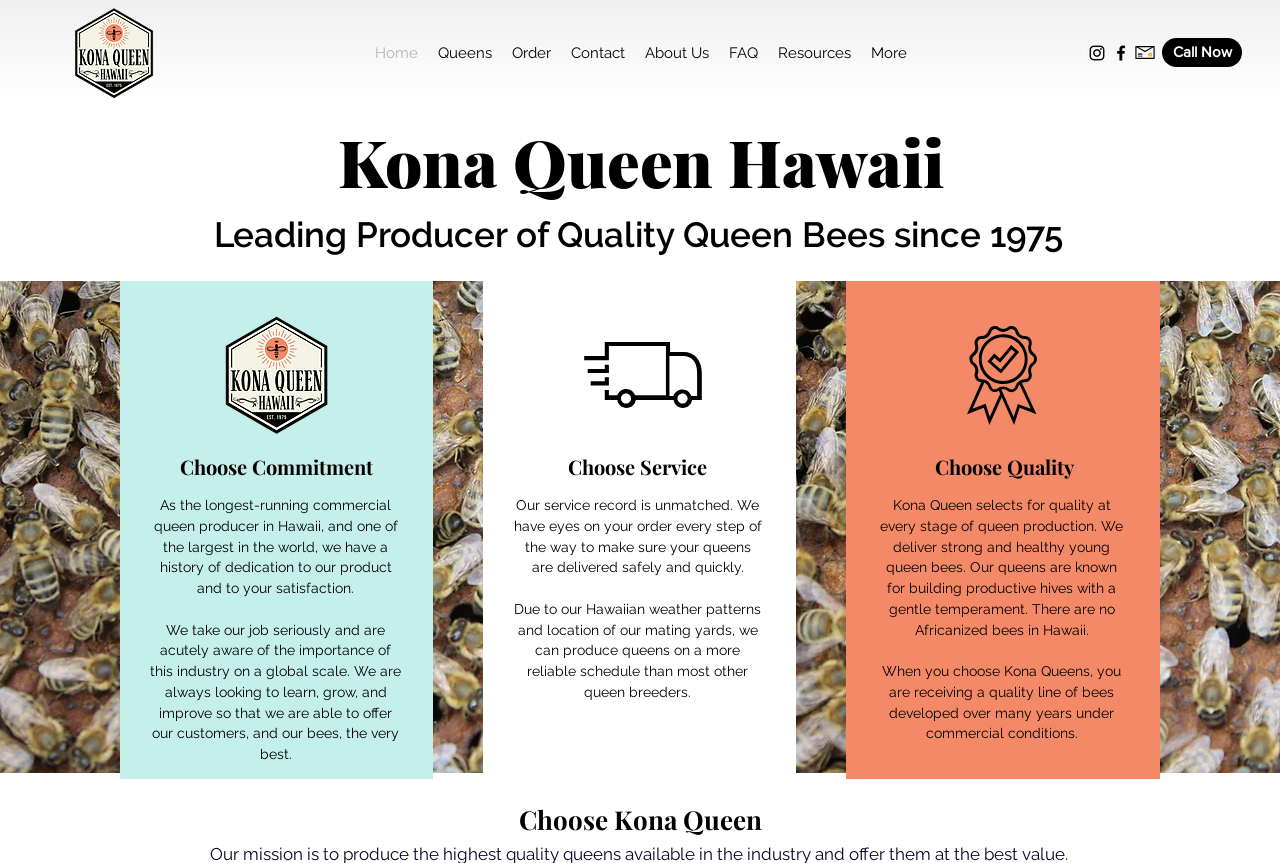Find the headline of the webpage and generate its text content.

Kona Queen Hawaii